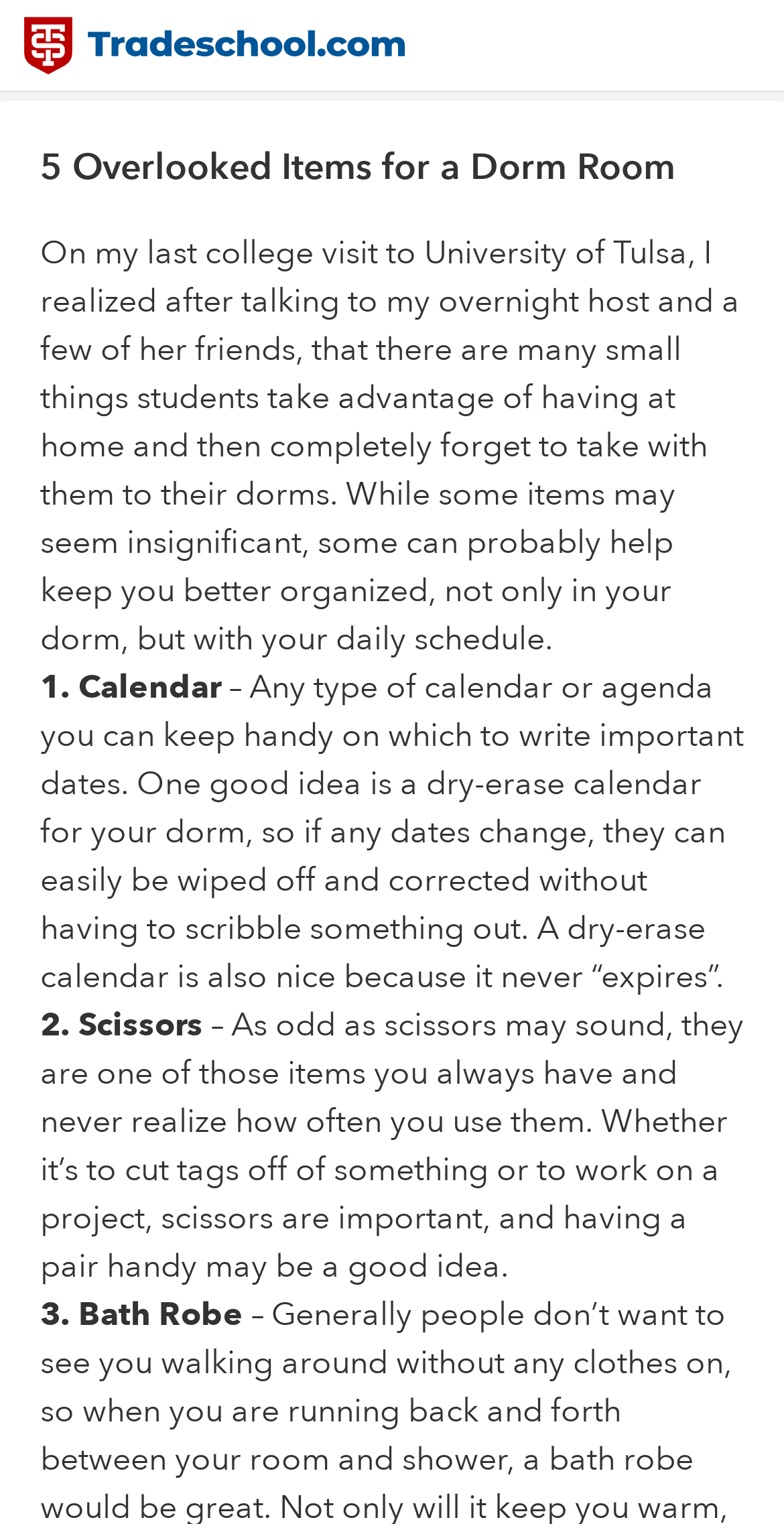Give an in-depth explanation of the webpage layout and content.

The webpage is about a list of essential items to bring to a dorm room, specifically highlighting five often-overlooked items. At the top-left corner, there is a logo of Tradeschool.com, which is a clickable link. Below the logo, there is a heading that reads "5 Overlooked Items for a Dorm Room". 

Following the heading, there is a paragraph of text that introduces the importance of bringing certain items to a dorm room, which can help with organization and daily schedules. 

Below the introductory paragraph, there is a list of items, each with a brief description. The first item on the list is a calendar, which is recommended to be a dry-erase type so that dates can be easily changed. The text describing the calendar is positioned to the right of the item title. 

The second item on the list is scissors, which are considered essential for various tasks such as cutting tags or working on projects. The description of scissors is also positioned to the right of the item title. 

The third item on the list is a bath robe, which is mentioned as an important item to have in a dorm room. The description of the bath robe is positioned to the right of the item title, similar to the previous items.